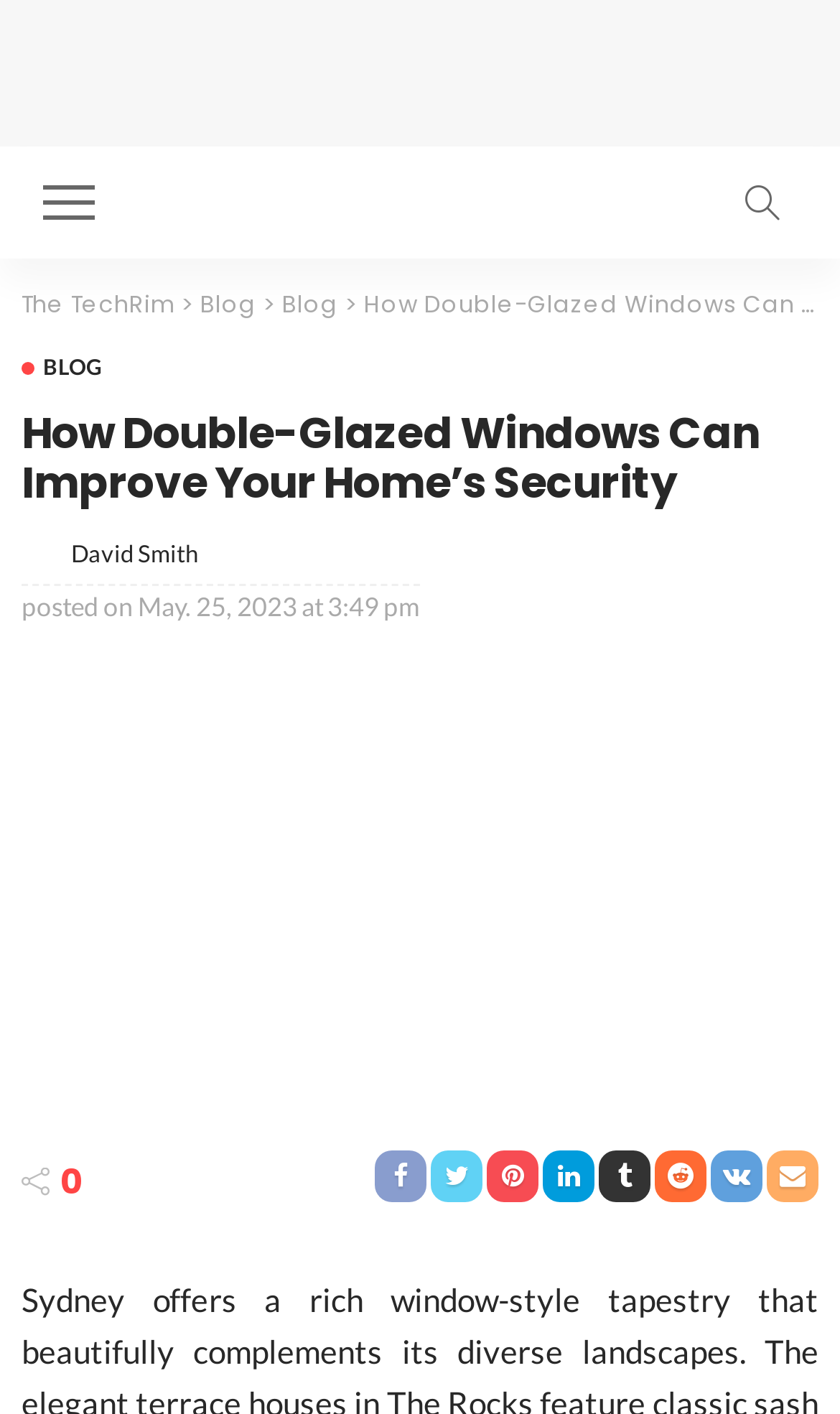Please identify the bounding box coordinates of the element I should click to complete this instruction: 'visit the TechRim homepage'. The coordinates should be given as four float numbers between 0 and 1, like this: [left, top, right, bottom].

[0.295, 0.124, 0.705, 0.156]